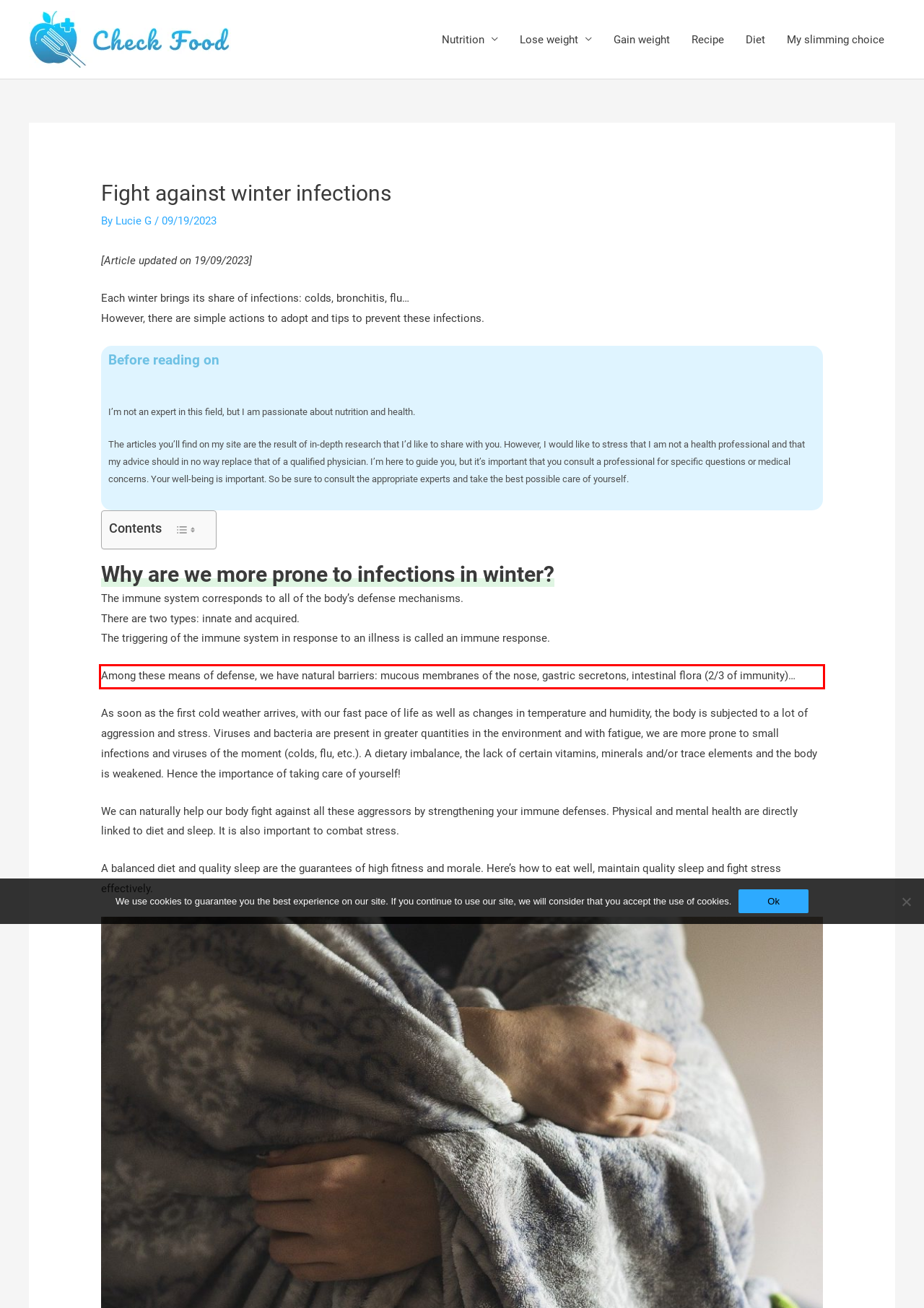Analyze the red bounding box in the provided webpage screenshot and generate the text content contained within.

Among these means of defense, we have natural barriers: mucous membranes of the nose, gastric secretons, intestinal flora (2/3 of immunity)…